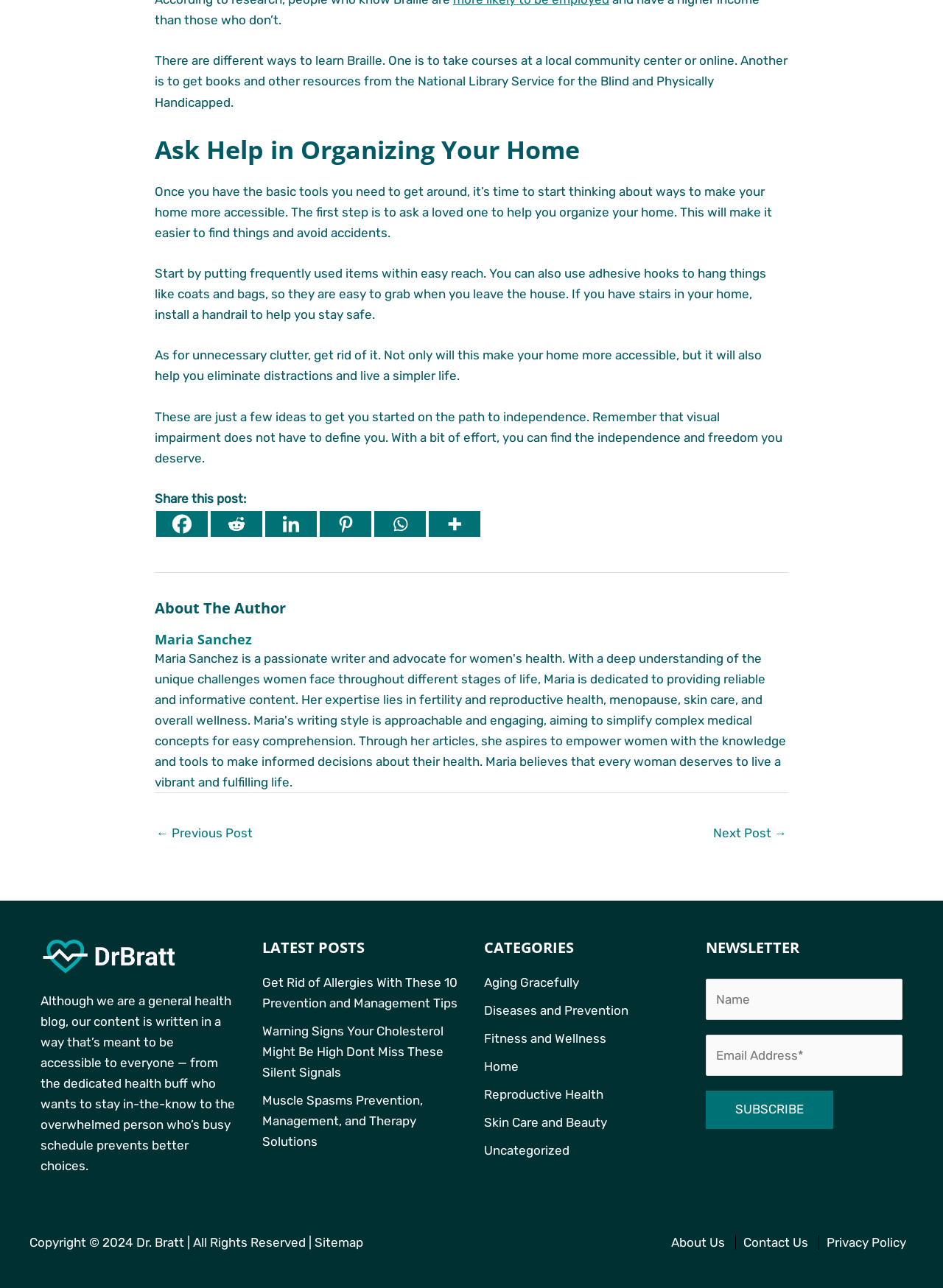What is the main topic of this webpage?
Can you offer a detailed and complete answer to this question?

Based on the content of the webpage, it appears to be a health and wellness blog, with articles and resources related to various health topics, such as aging, diseases, fitness, and reproductive health.